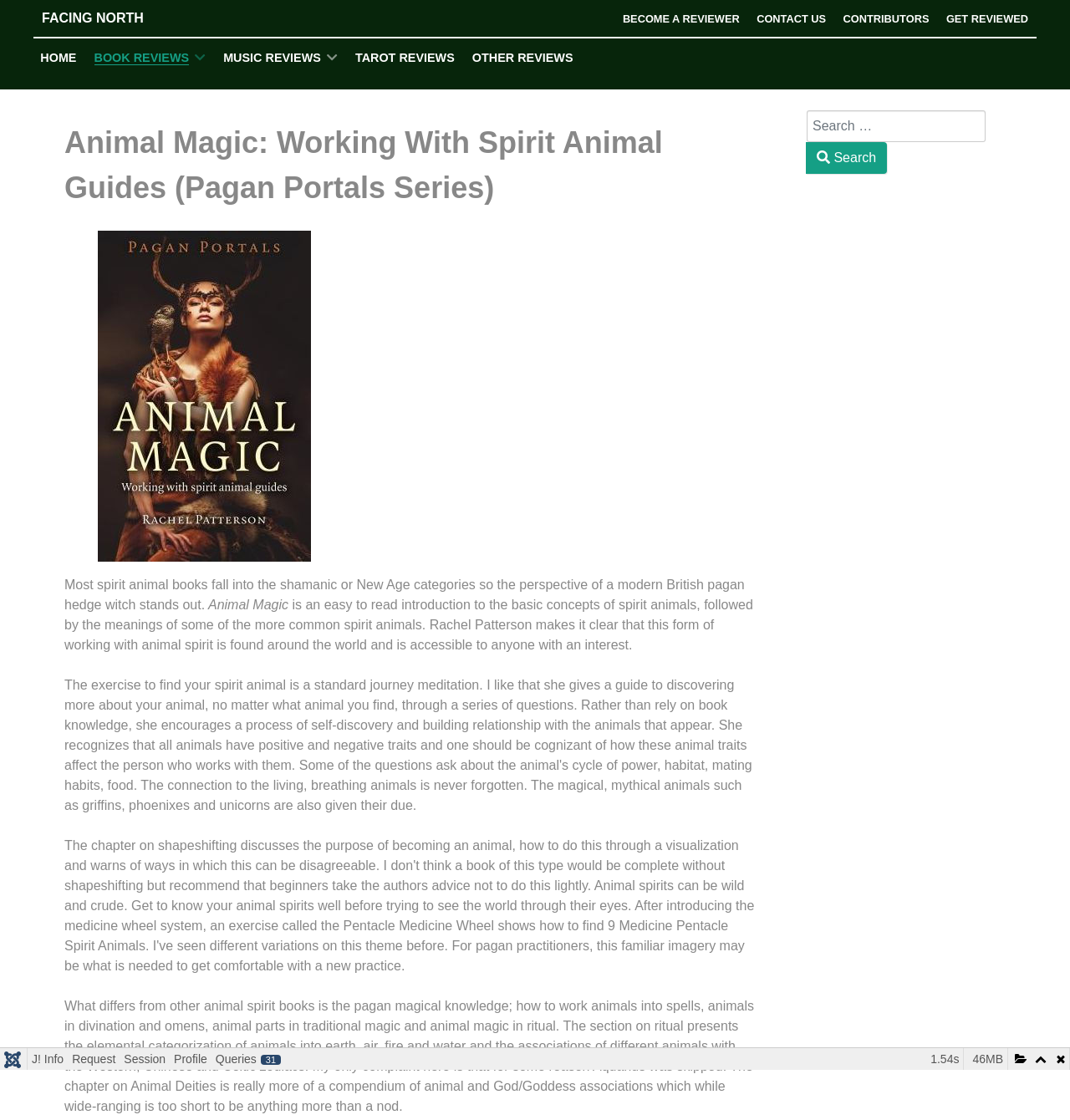Identify the bounding box coordinates of the clickable region necessary to fulfill the following instruction: "Read book reviews". The bounding box coordinates should be four float numbers between 0 and 1, i.e., [left, top, right, bottom].

[0.082, 0.043, 0.198, 0.06]